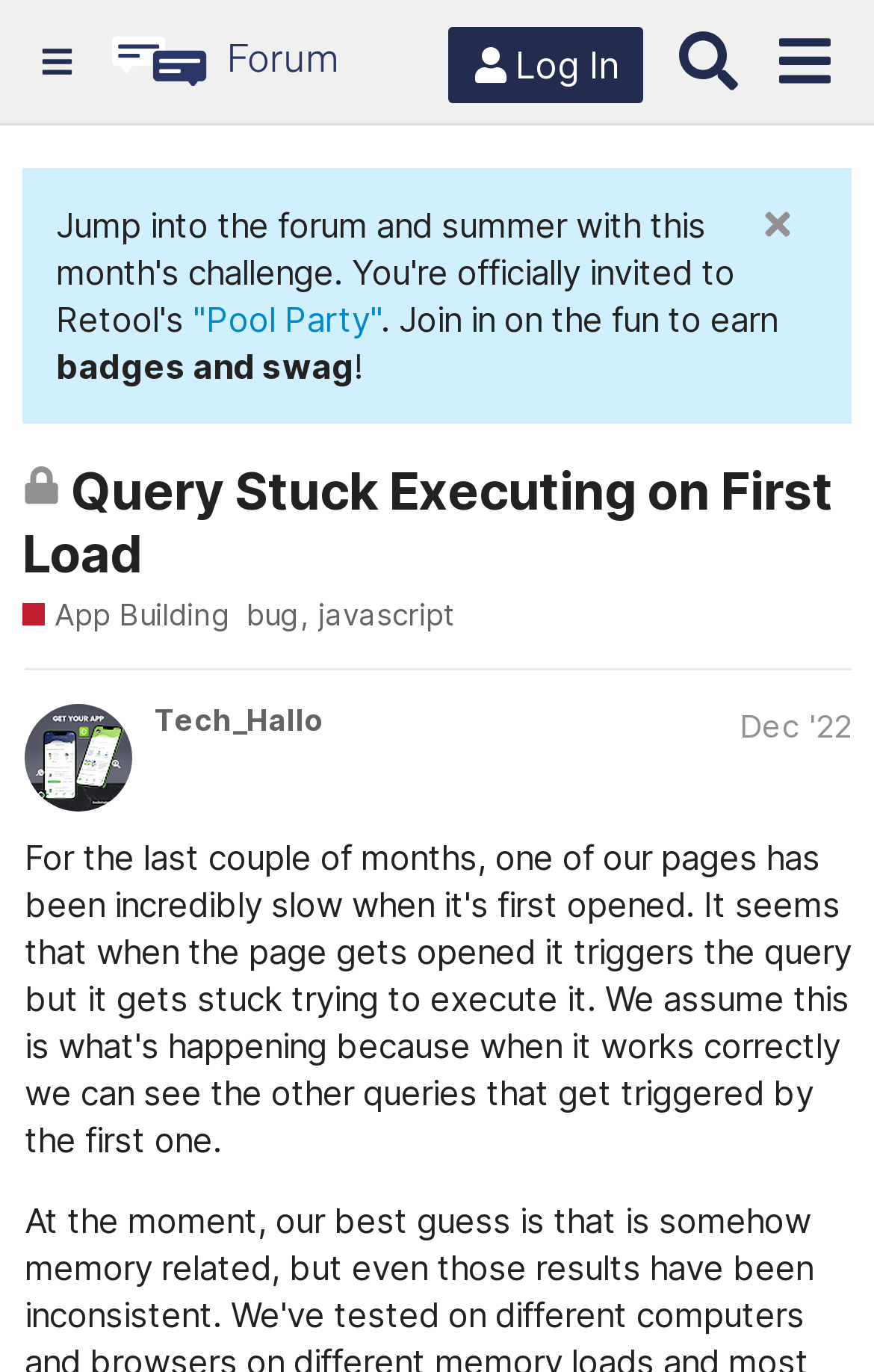Determine the coordinates of the bounding box that should be clicked to complete the instruction: "Log in to the forum". The coordinates should be represented by four float numbers between 0 and 1: [left, top, right, bottom].

[0.513, 0.02, 0.736, 0.075]